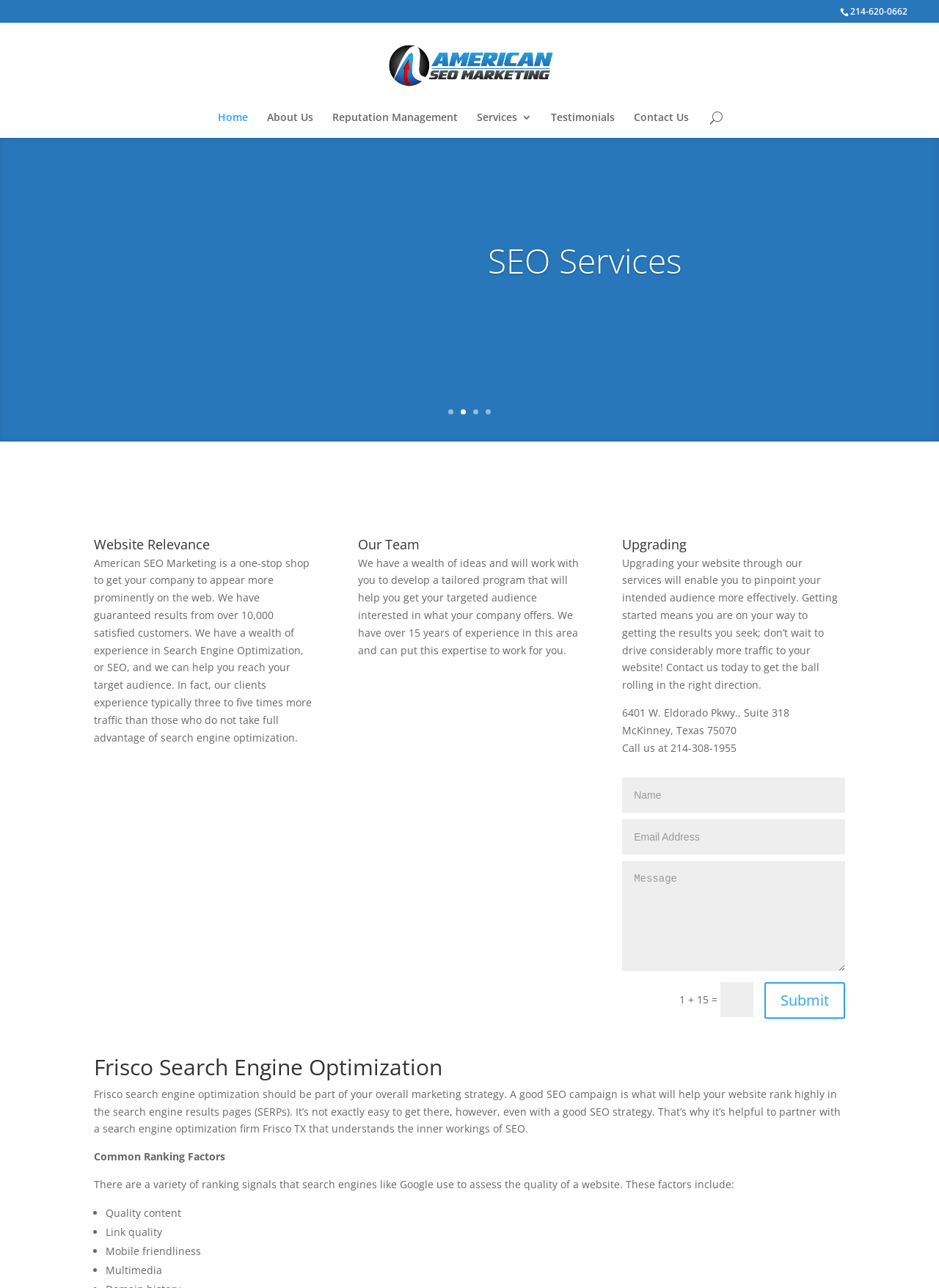What is the purpose of the search box?
Based on the visual information, provide a detailed and comprehensive answer.

The search box is located at the top of the webpage, with the bounding box coordinates [0.157, 0.017, 0.877, 0.018], and is used to search for specific content on the website.